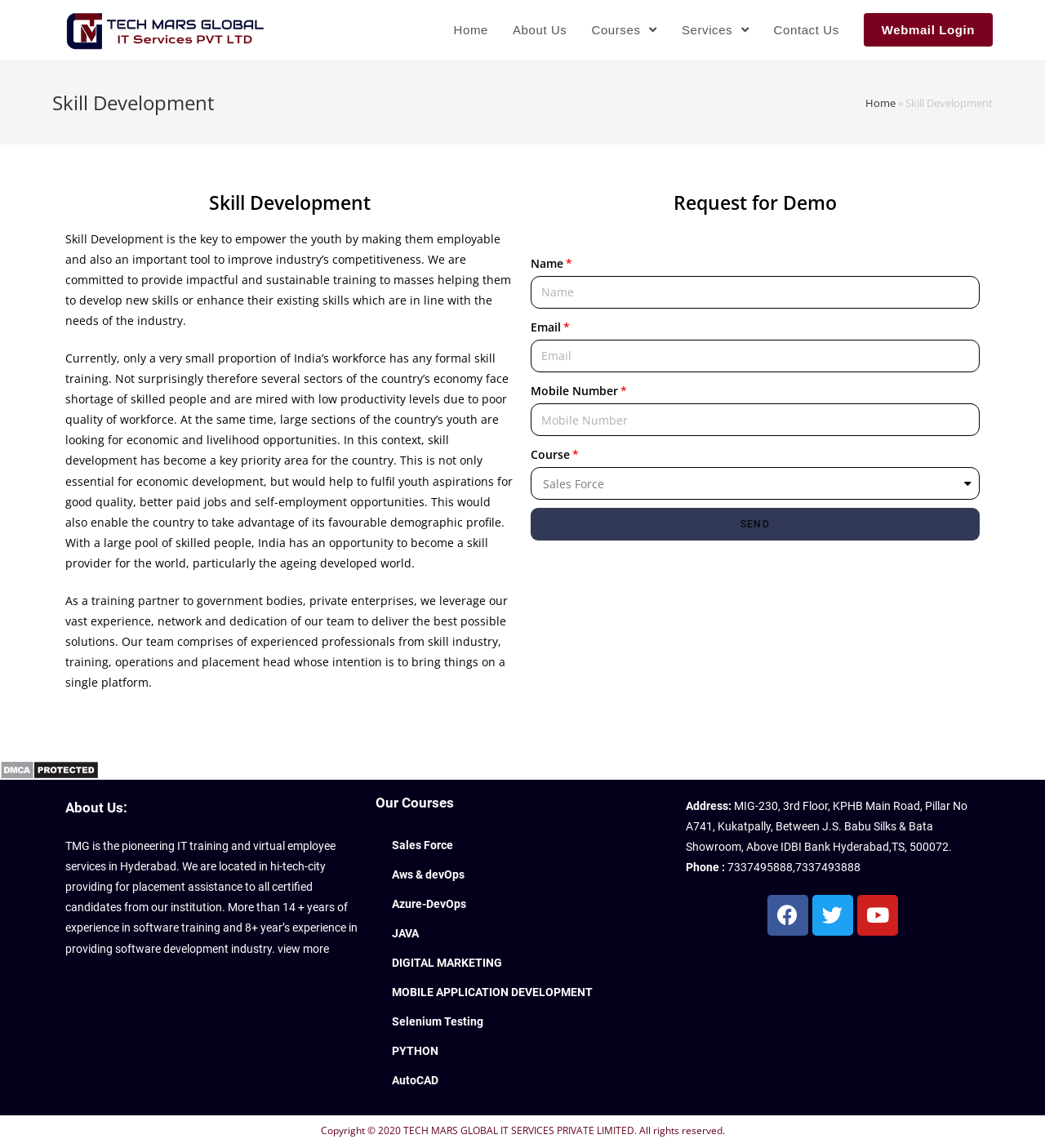Describe the webpage in detail, including text, images, and layout.

The webpage is about Skill Development, specifically highlighting the importance of empowering the youth by making them employable and improving industry competitiveness. 

At the top, there is a navigation menu with links to 'Home', 'About Us', 'Courses', 'Services', 'Contact Us', and 'Webmail Login'. Below this, there is a header section with a logo and a heading 'Skill Development'. 

The main content area is divided into two sections. The left section has a heading 'Skill Development' followed by a paragraph explaining the importance of skill development in India. It also mentions the current state of the workforce and the need for skill development to fulfill youth aspirations and take advantage of the country's demographic profile. 

The right section has a heading 'Request for Demo' with a form that includes fields for name, email, mobile number, and course, along with a 'SEND' button. 

Below this, there is a section with links to various courses offered, including Sales Force, Aws & devOps, Azure-DevOps, JAVA, DIGITAL MARKETING, MOBILE APPLICATION DEVELOPMENT, Selenium Testing, PYTHON, and AutoCAD. 

At the bottom, there is a section with the company's address, phone number, and a copyright notice. There is also a link to 'DMCA.com Protection Status' with an associated image.